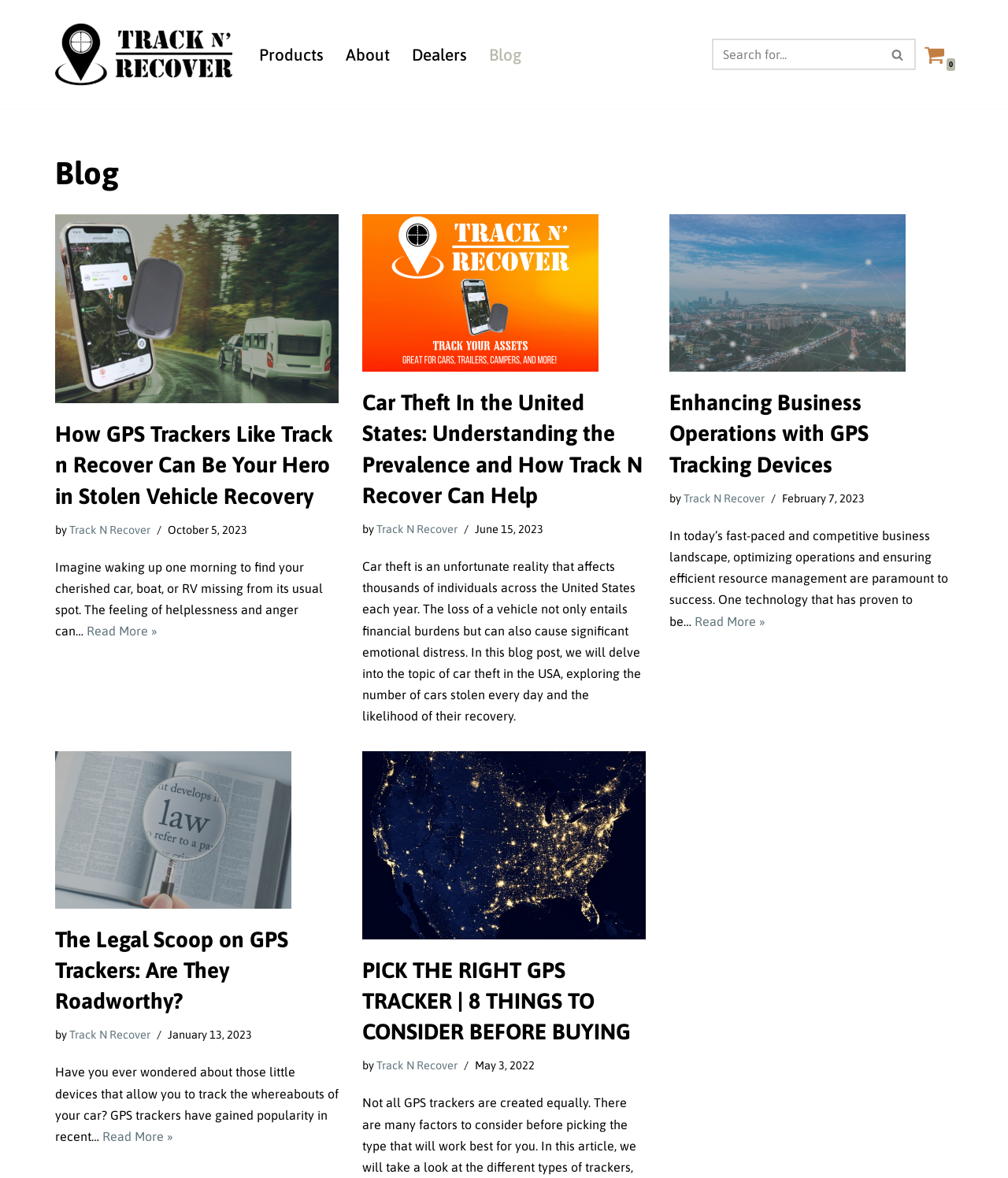How many articles are on this blog page?
By examining the image, provide a one-word or phrase answer.

4